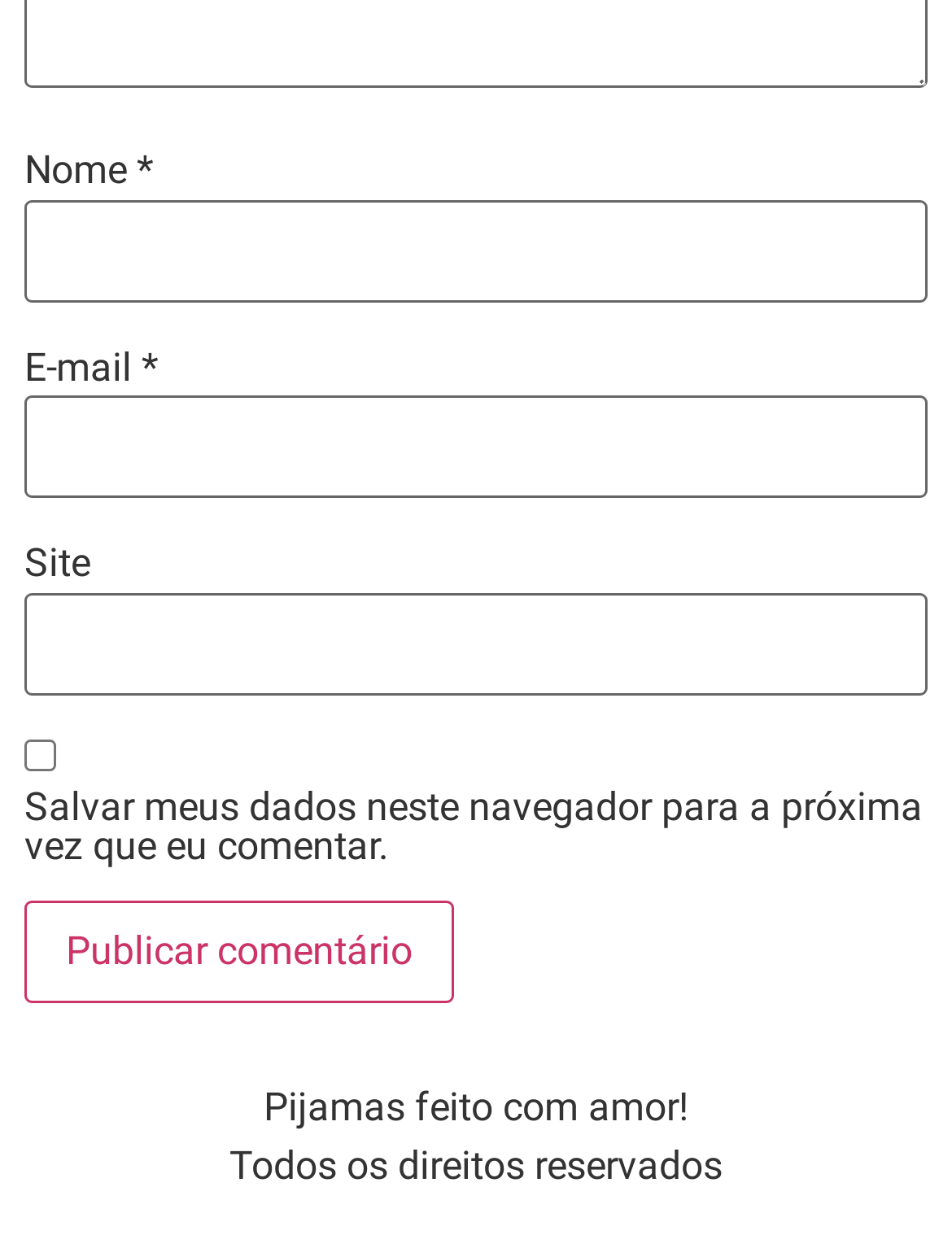Using the details from the image, please elaborate on the following question: What is the button at the bottom of the form for?

The button at the bottom of the form is for publishing a comment, as indicated by the label 'Publicar comentário'.